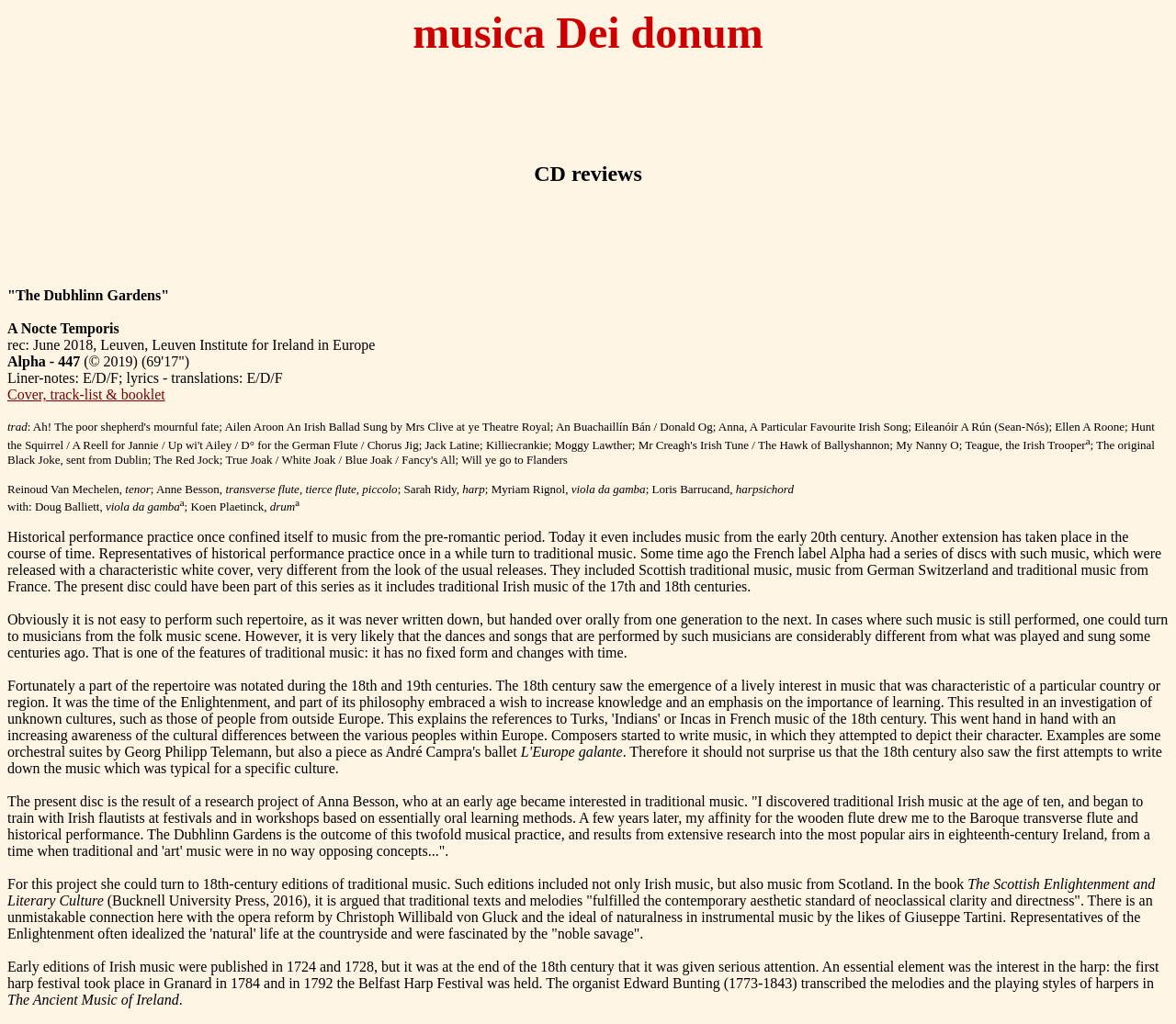What is the name of the book mentioned in the text?
Using the screenshot, give a one-word or short phrase answer.

The Ancient Music of Ireland